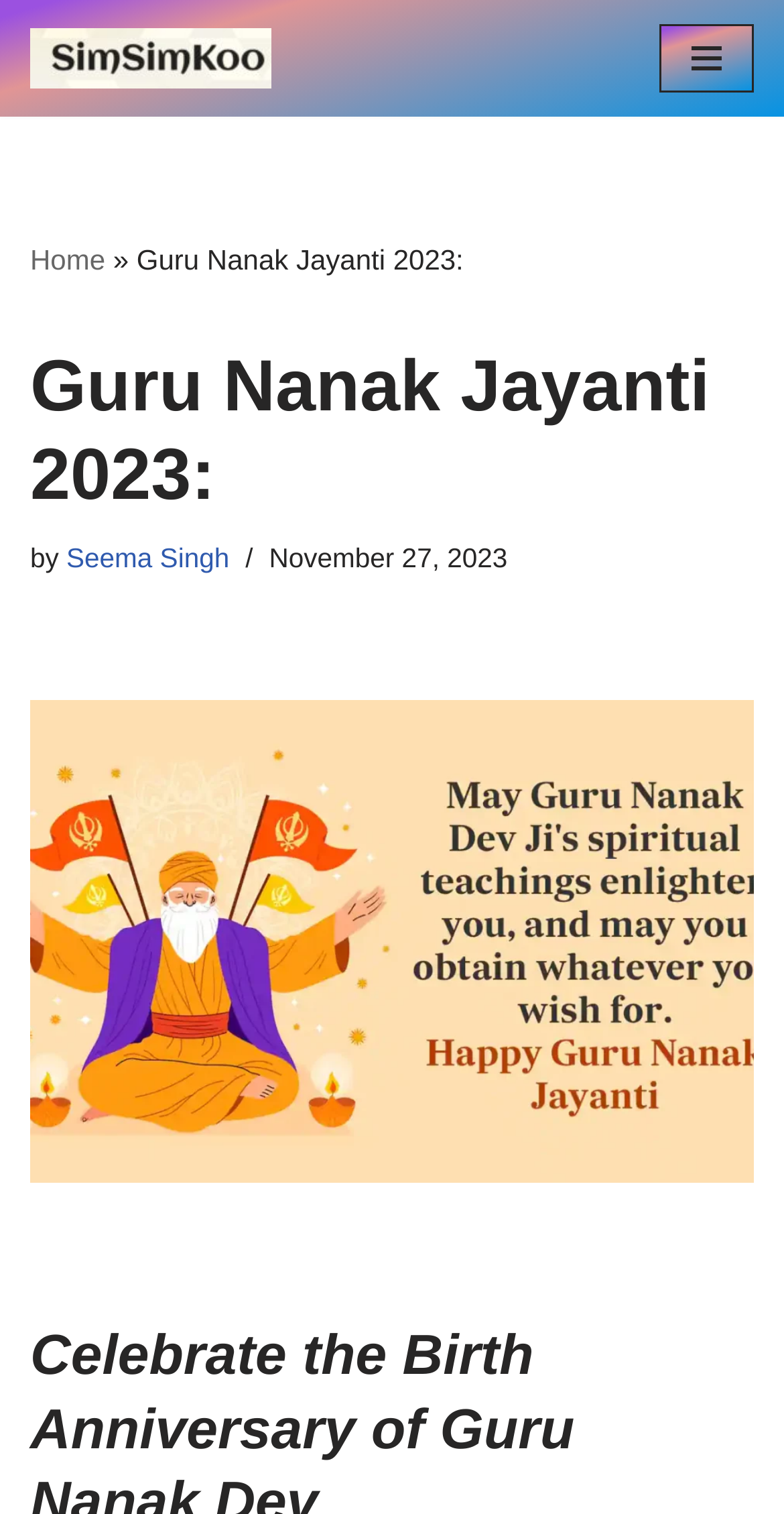Create a detailed description of the webpage's content and layout.

The webpage is about Guru Nanak Jayanti, a special festival that marks the birthday of Guru Nanak Dev, the first guru and the founder of the Sikh religion. 

At the top left of the page, there is a link to "Skip to content". Next to it, on the top center, is a link to "Simsimkoo", which is likely the website's name. On the top right, there is a button for the navigation menu, which is not expanded by default. 

When the navigation menu is expanded, it reveals several links, including "Home", and a separator symbol "»". Below the navigation menu, there is a heading that reads "Guru Nanak Jayanti 2023:", which is followed by the text "by Seema Singh" and a timestamp "November 27, 2023".